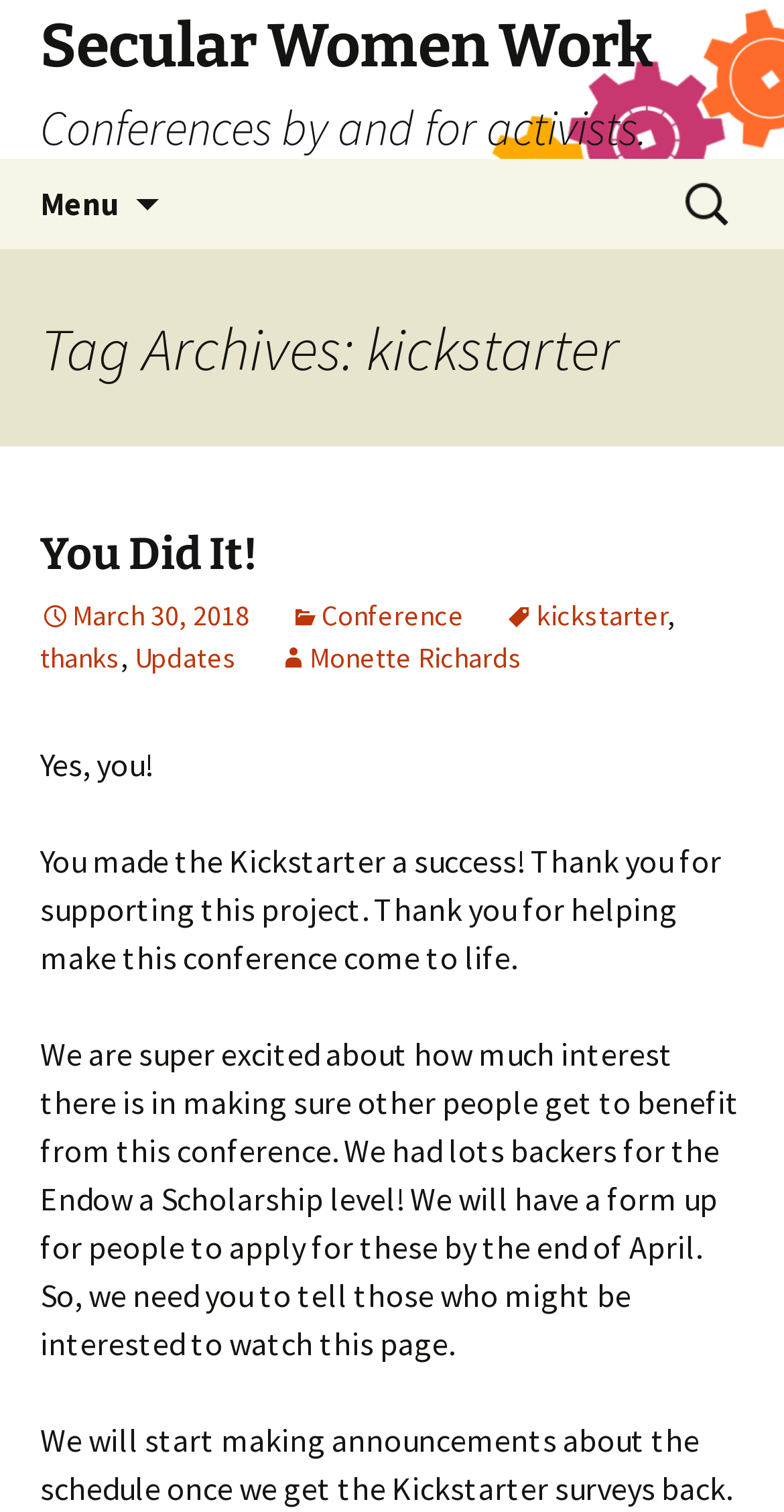Please identify the bounding box coordinates of the element on the webpage that should be clicked to follow this instruction: "Search for something". The bounding box coordinates should be given as four float numbers between 0 and 1, formatted as [left, top, right, bottom].

[0.862, 0.106, 0.949, 0.164]